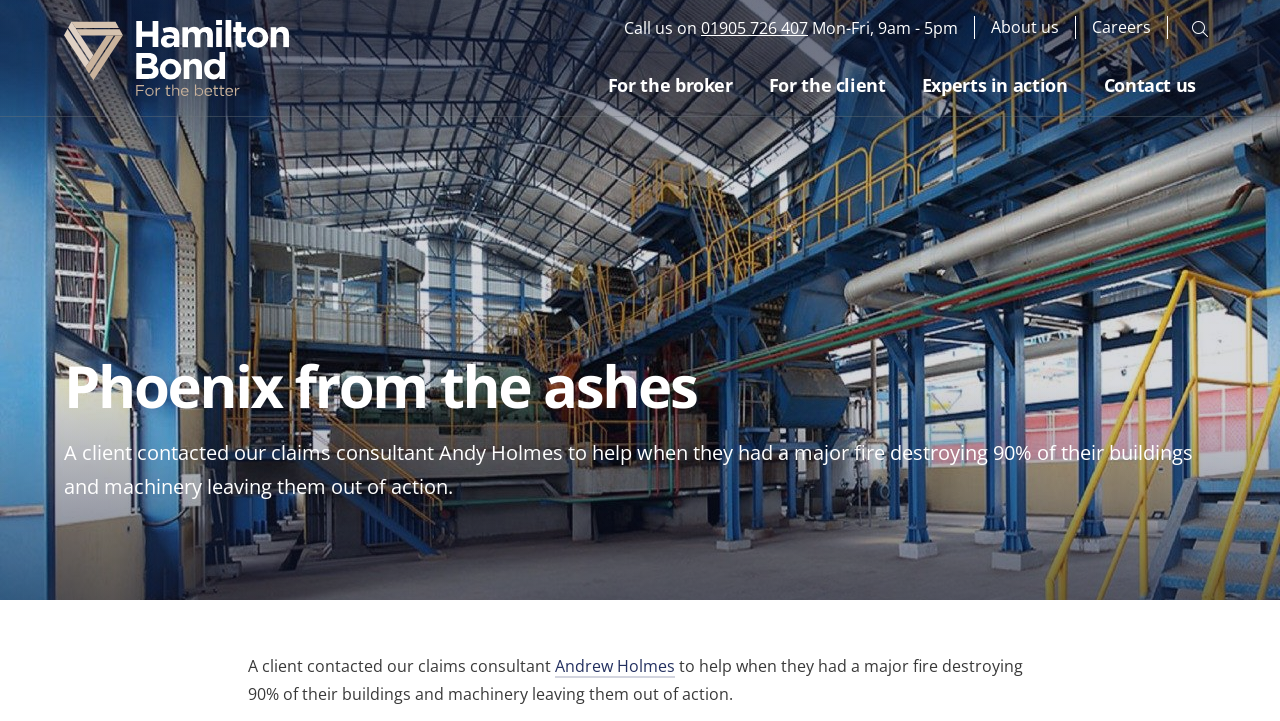What is the phone number to call?
Please give a detailed and elaborate answer to the question based on the image.

I found the phone number by looking at the top-right section of the webpage, where it says 'Call us on' followed by the phone number.